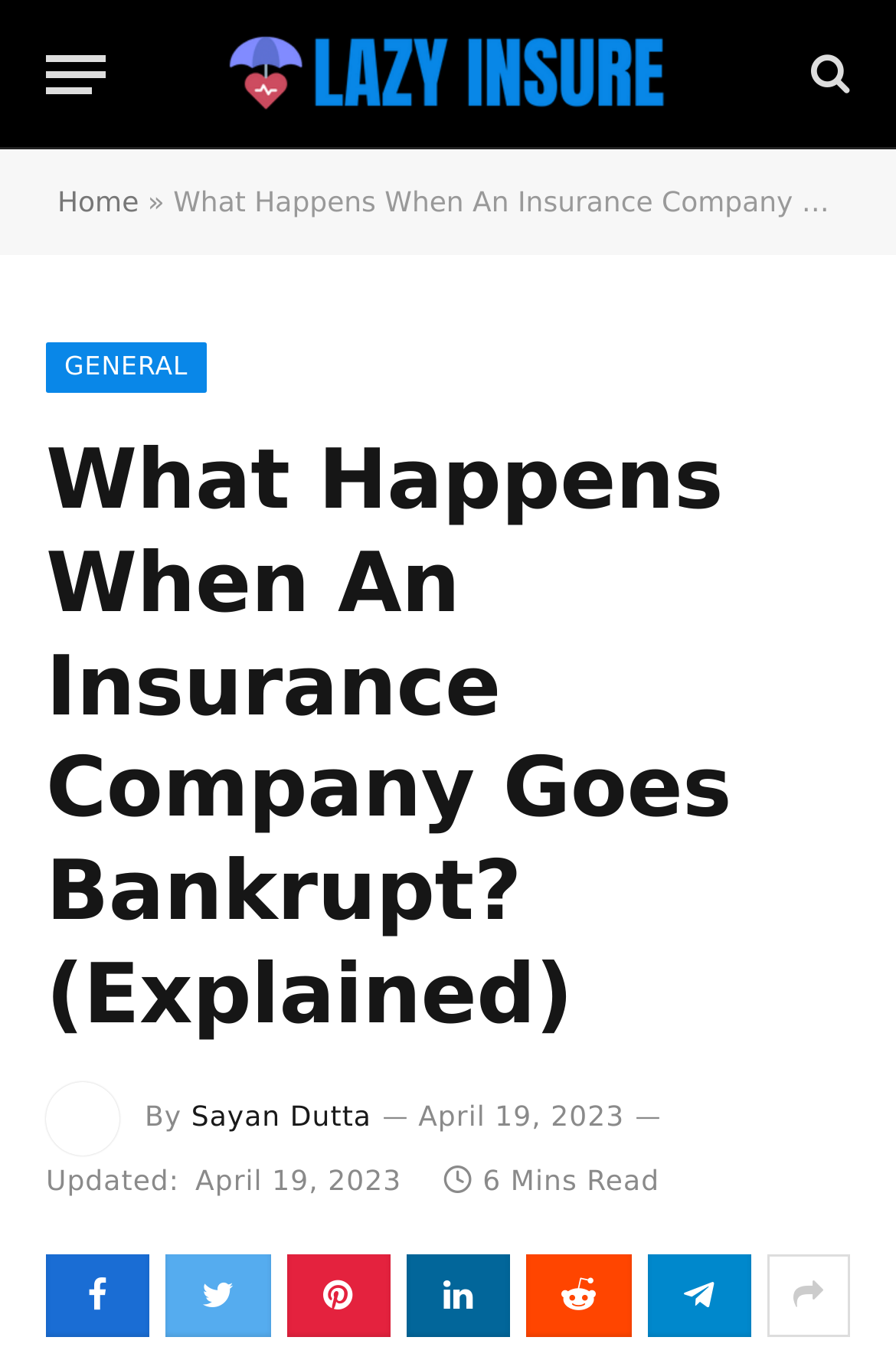Give the bounding box coordinates for the element described by: "Reddit".

[0.588, 0.922, 0.704, 0.983]